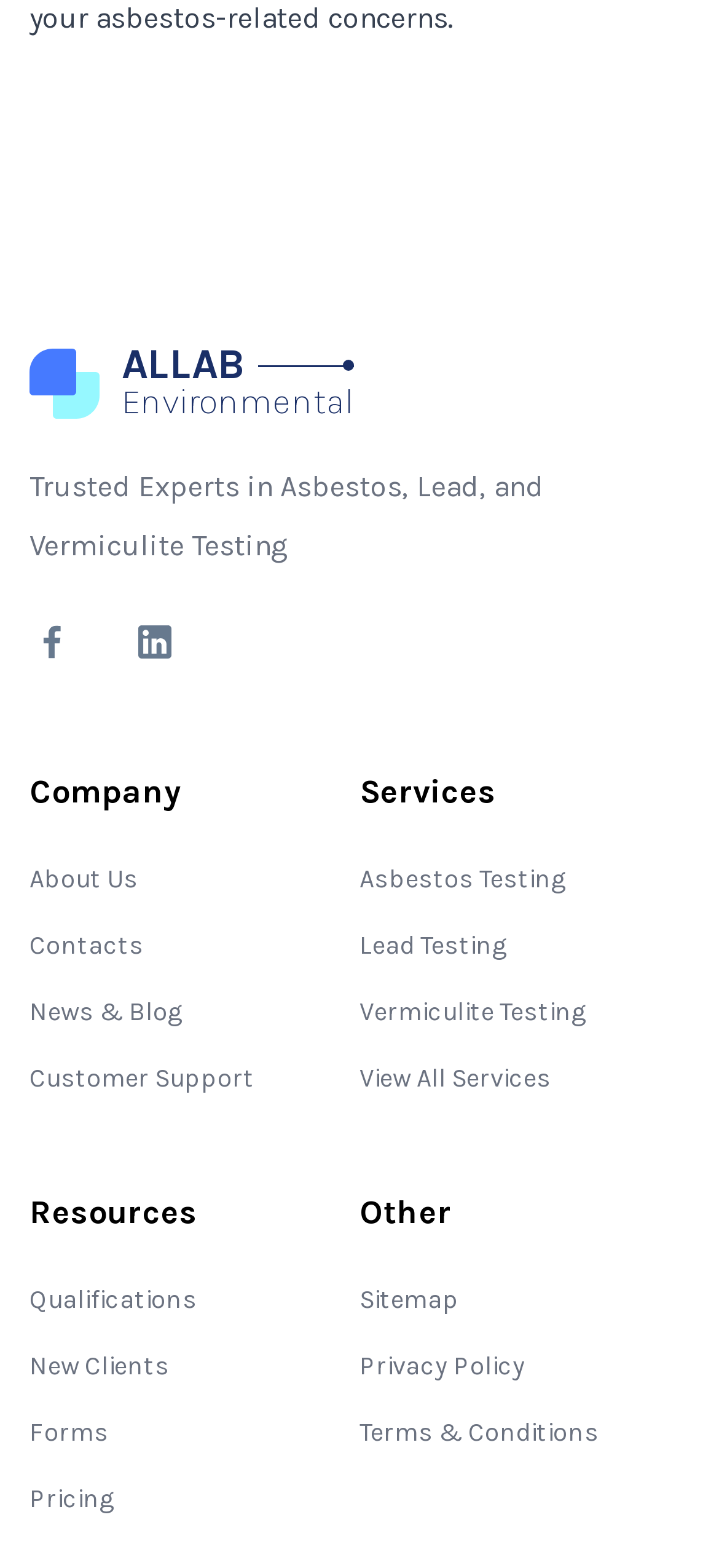What are the main categories on the webpage?
Based on the image, answer the question with as much detail as possible.

The webpage is divided into four main categories, which are Company, Services, Resources, and Other. These categories are represented by headings and contain links to various pages and resources.